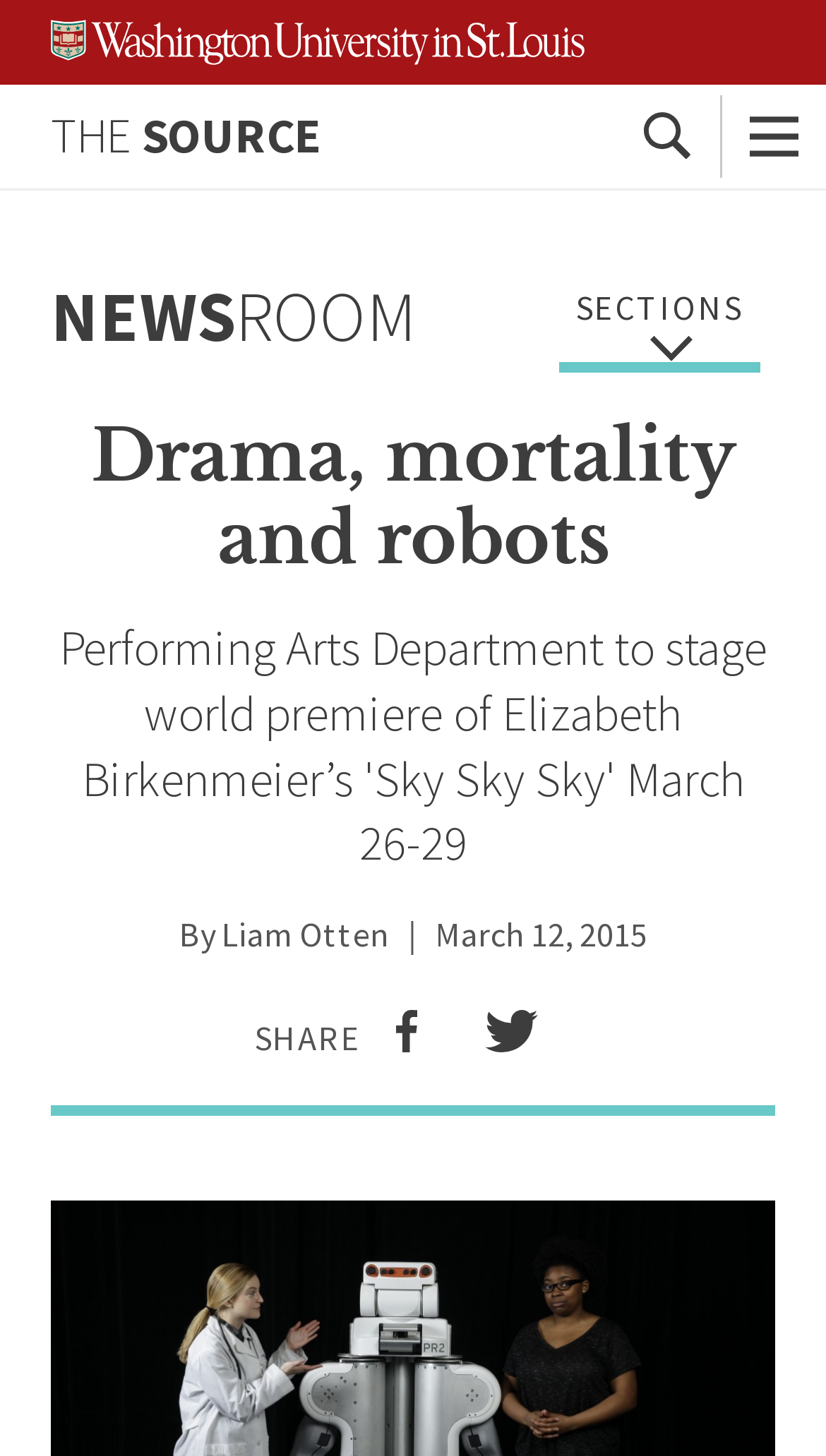What is the name of the university?
Using the details from the image, give an elaborate explanation to answer the question.

I found the name of the university by looking at the image element with the text 'Washington University in St.Louis' at the top of the page.